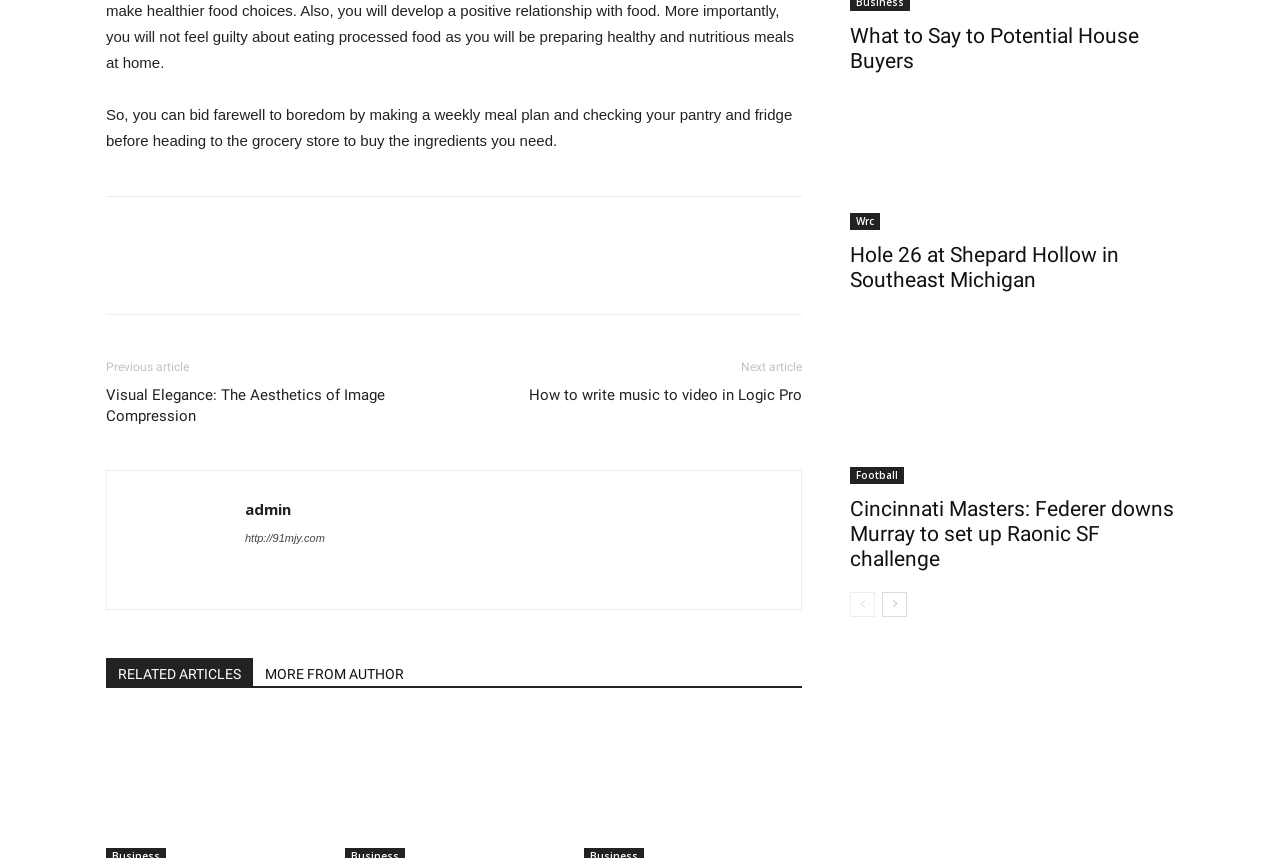What is the title of the article above the 'RELATED ARTICLES MORE FROM AUTHOR' section?
Answer the question using a single word or phrase, according to the image.

So, you can bid farewell to boredom